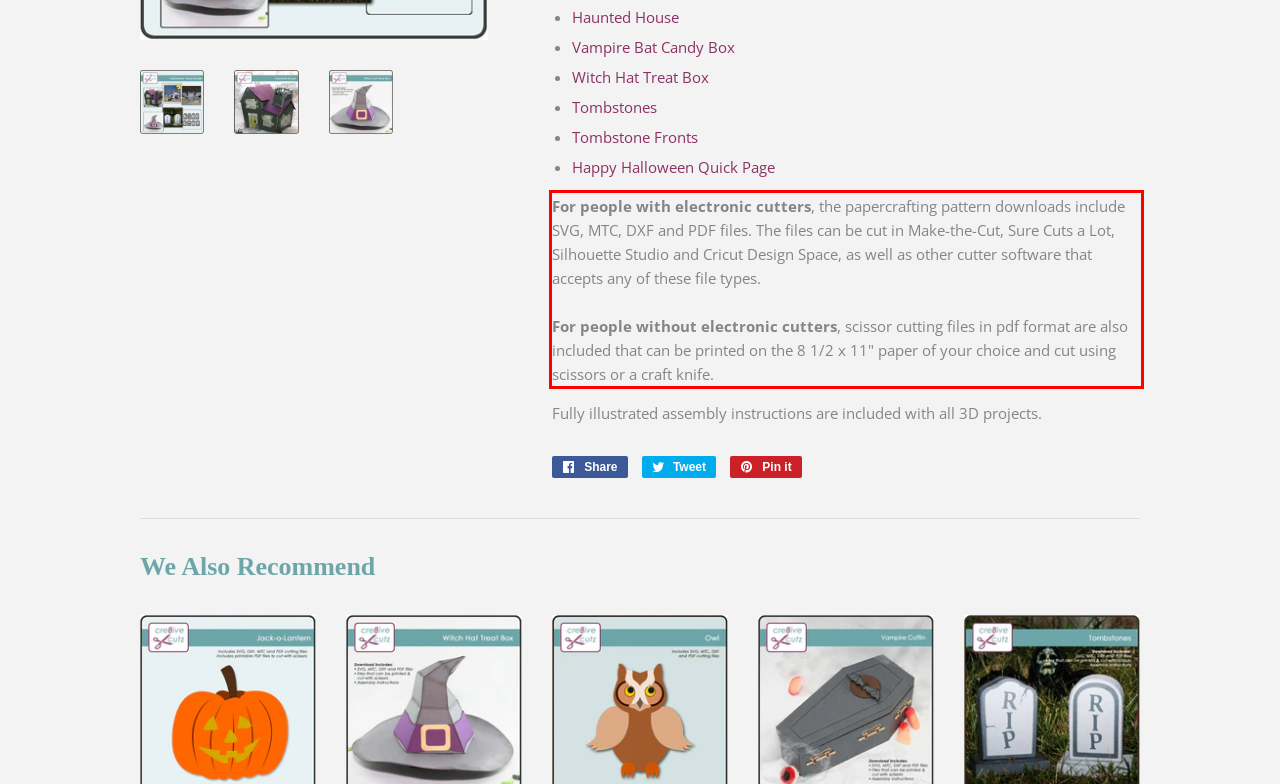Examine the screenshot of the webpage, locate the red bounding box, and perform OCR to extract the text contained within it.

For people with electronic cutters, the papercrafting pattern downloads include SVG, MTC, DXF and PDF files. The files can be cut in Make-the-Cut, Sure Cuts a Lot, Silhouette Studio and Cricut Design Space, as well as other cutter software that accepts any of these file types. For people without electronic cutters, scissor cutting files in pdf format are also included that can be printed on the 8 1/2 x 11" paper of your choice and cut using scissors or a craft knife.